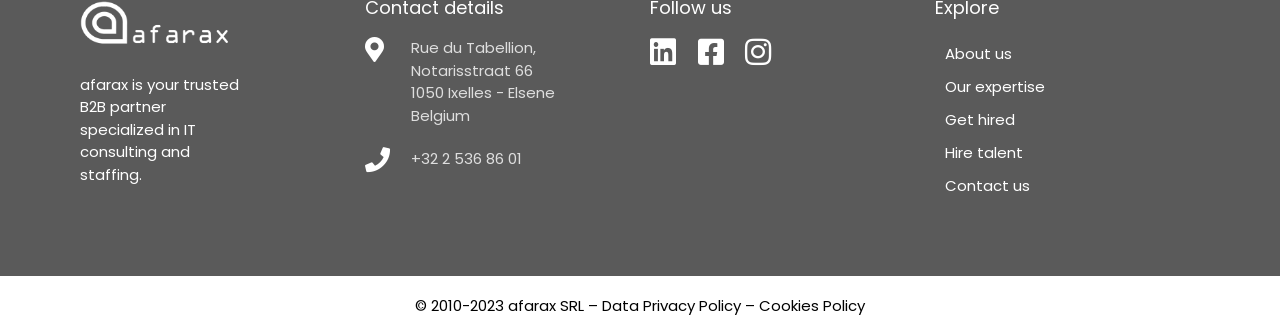Please locate the bounding box coordinates of the element's region that needs to be clicked to follow the instruction: "View company address". The bounding box coordinates should be provided as four float numbers between 0 and 1, i.e., [left, top, right, bottom].

[0.285, 0.111, 0.492, 0.38]